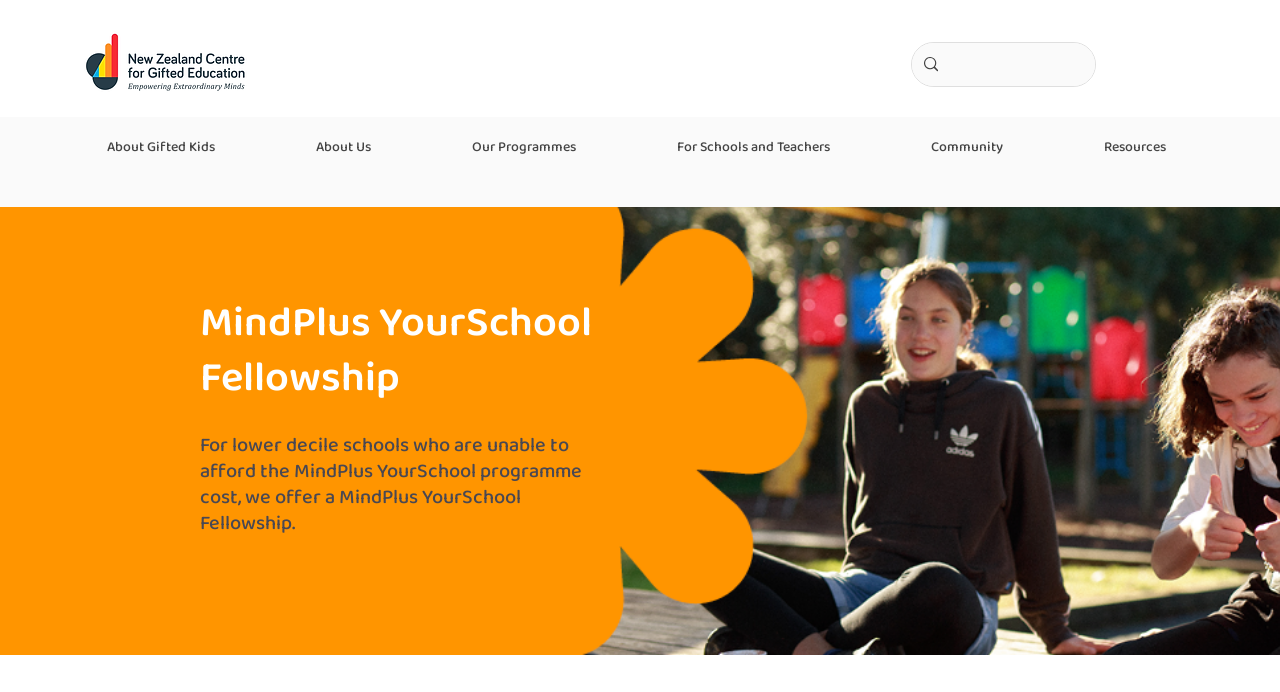Calculate the bounding box coordinates for the UI element based on the following description: "For Schools and Teachers". Ensure the coordinates are four float numbers between 0 and 1, i.e., [left, top, right, bottom].

[0.462, 0.176, 0.66, 0.249]